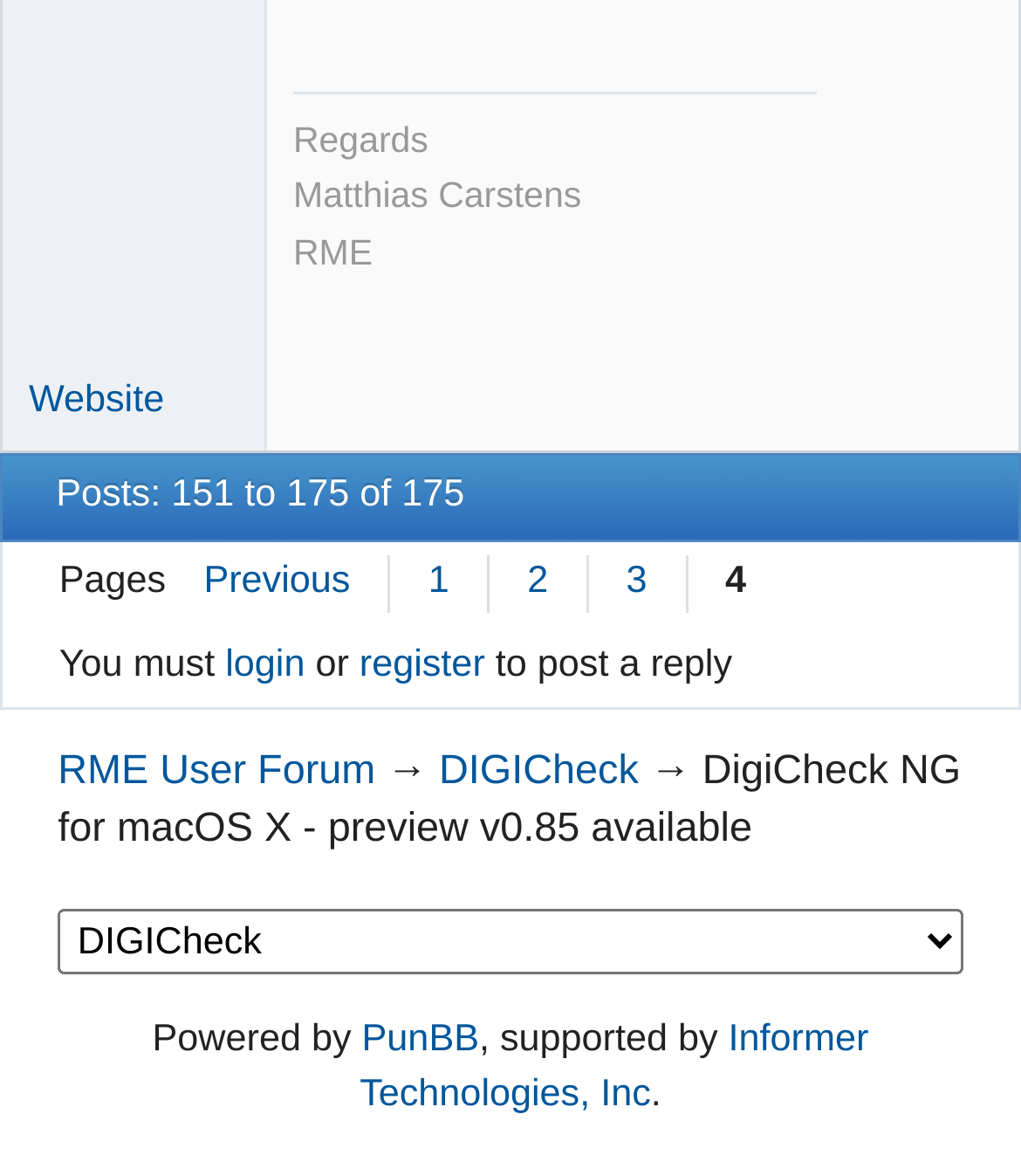Identify the bounding box of the UI element described as follows: "MC's Website". Provide the coordinates as four float numbers in the range of 0 to 1 [left, top, right, bottom].

[0.028, 0.324, 0.161, 0.36]